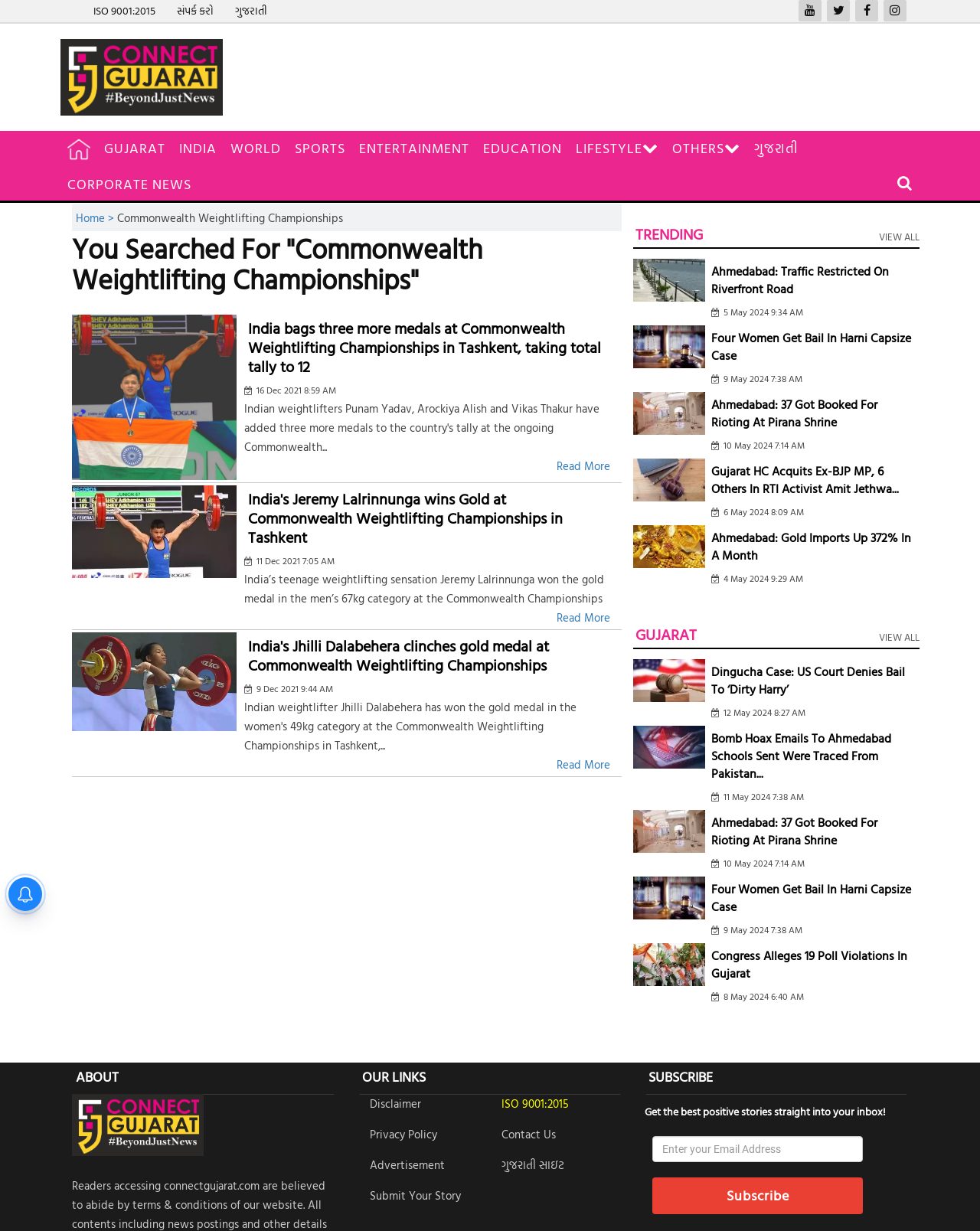Find the bounding box coordinates of the area to click in order to follow the instruction: "go to home page".

[0.062, 0.106, 0.099, 0.136]